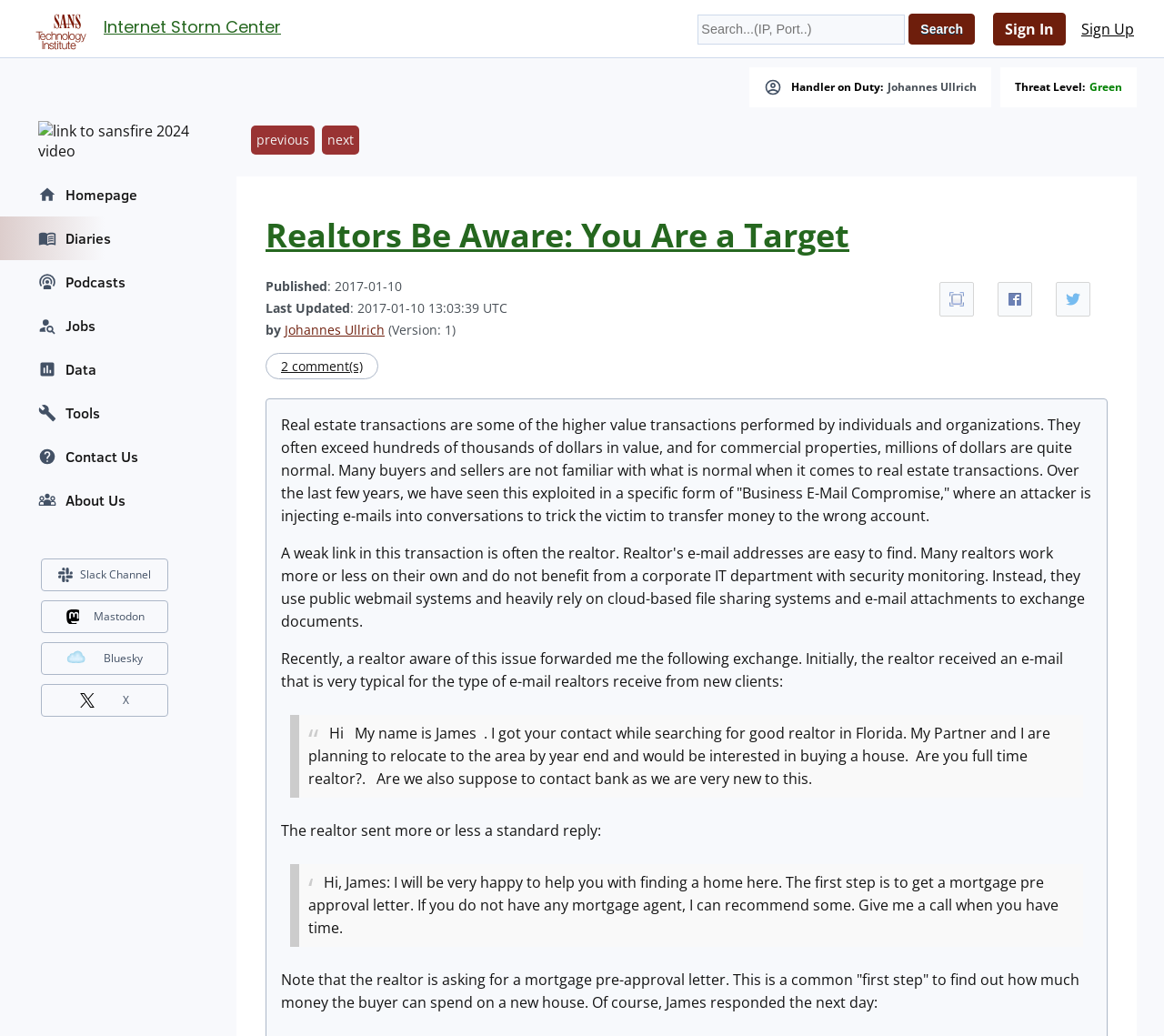Give a short answer to this question using one word or a phrase:
How many links are there in the main content?

7